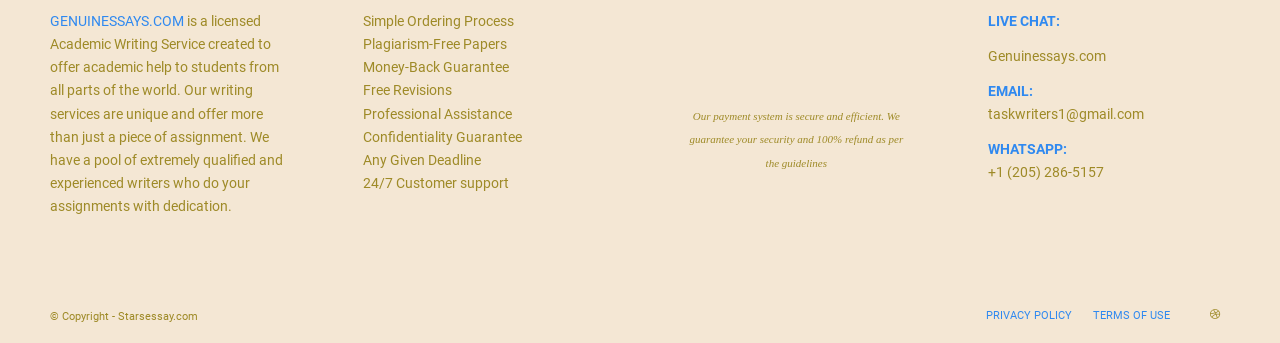What is the policy on plagiarism?
Please answer the question as detailed as possible.

The policy on plagiarism can be found in the text that says 'Plagiarism-Free Papers'. This indicates that the service guarantees that the papers it provides are free of plagiarism.